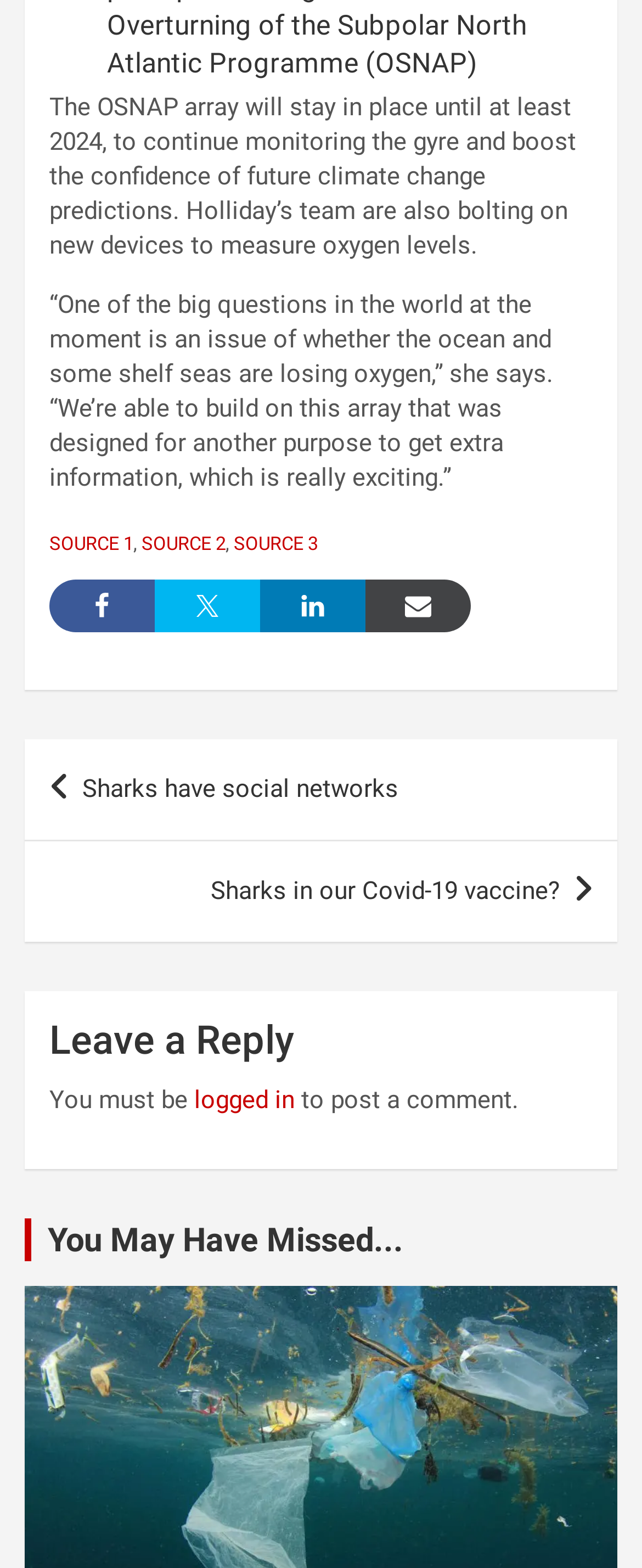Find the bounding box coordinates for the area that must be clicked to perform this action: "Read more about SOURCE 1".

[0.077, 0.34, 0.208, 0.354]